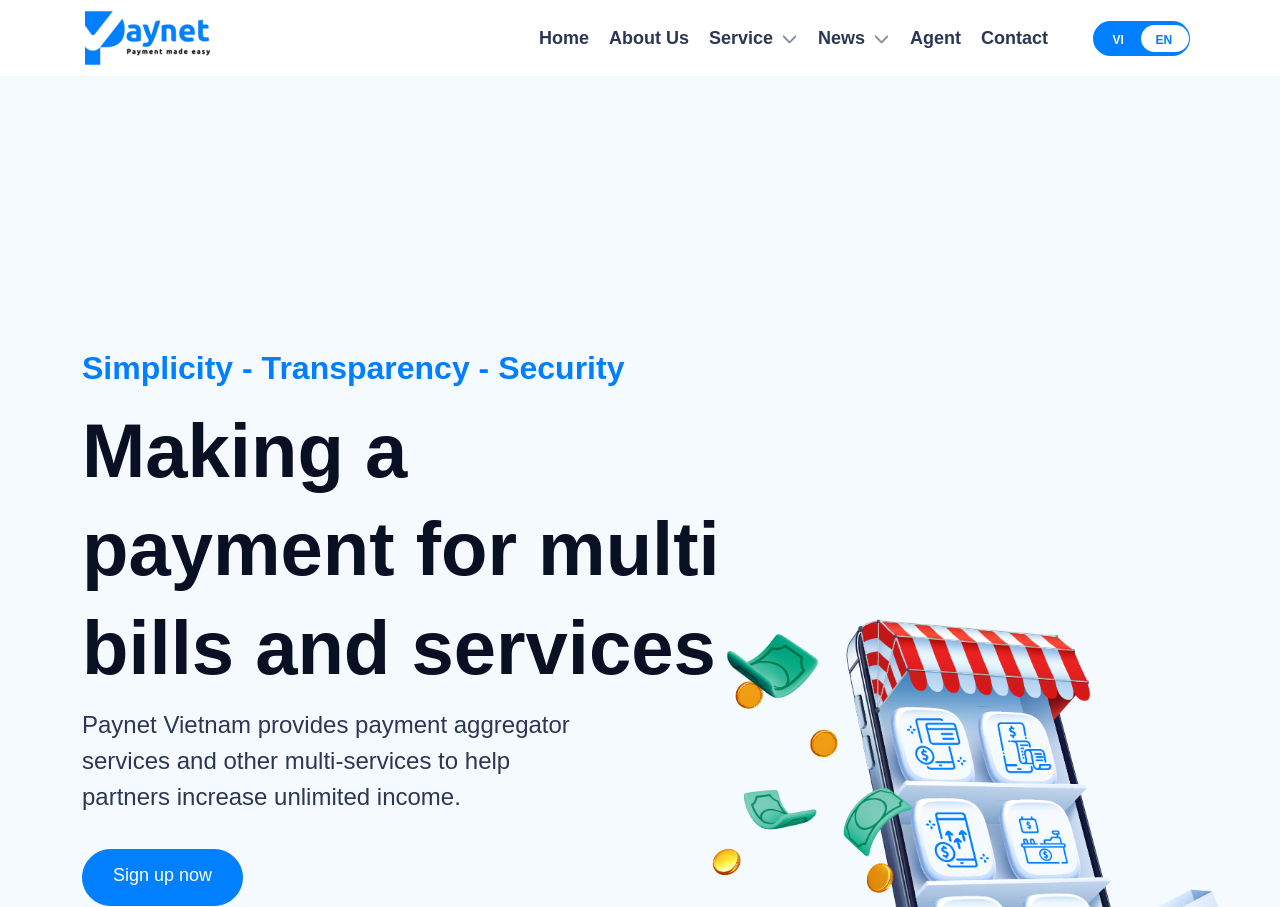Answer the following query with a single word or phrase:
What is the main service provided by Paynet Vietnam?

Payment aggregator services